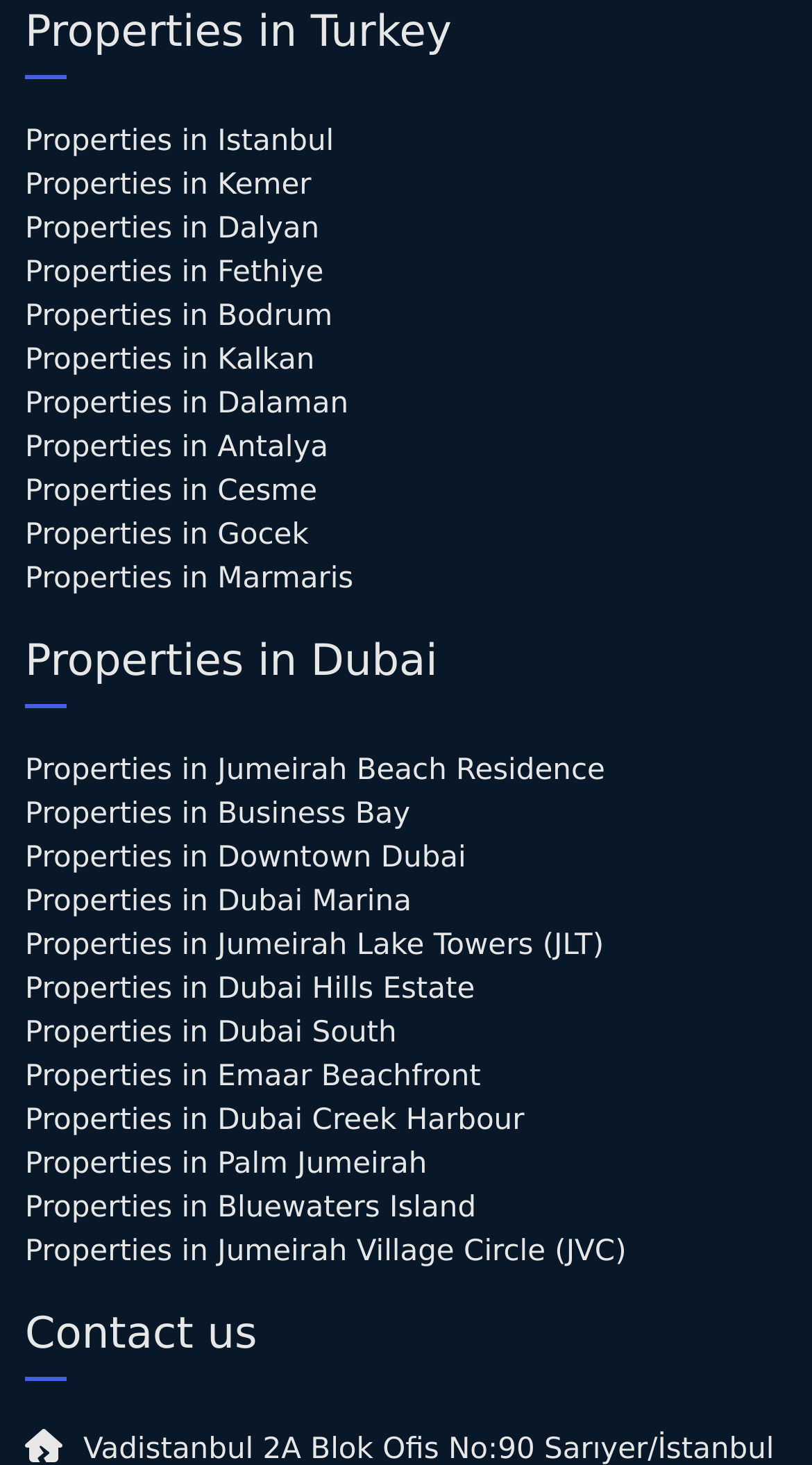Please identify the bounding box coordinates for the region that you need to click to follow this instruction: "Contact us".

[0.031, 0.893, 0.969, 0.929]